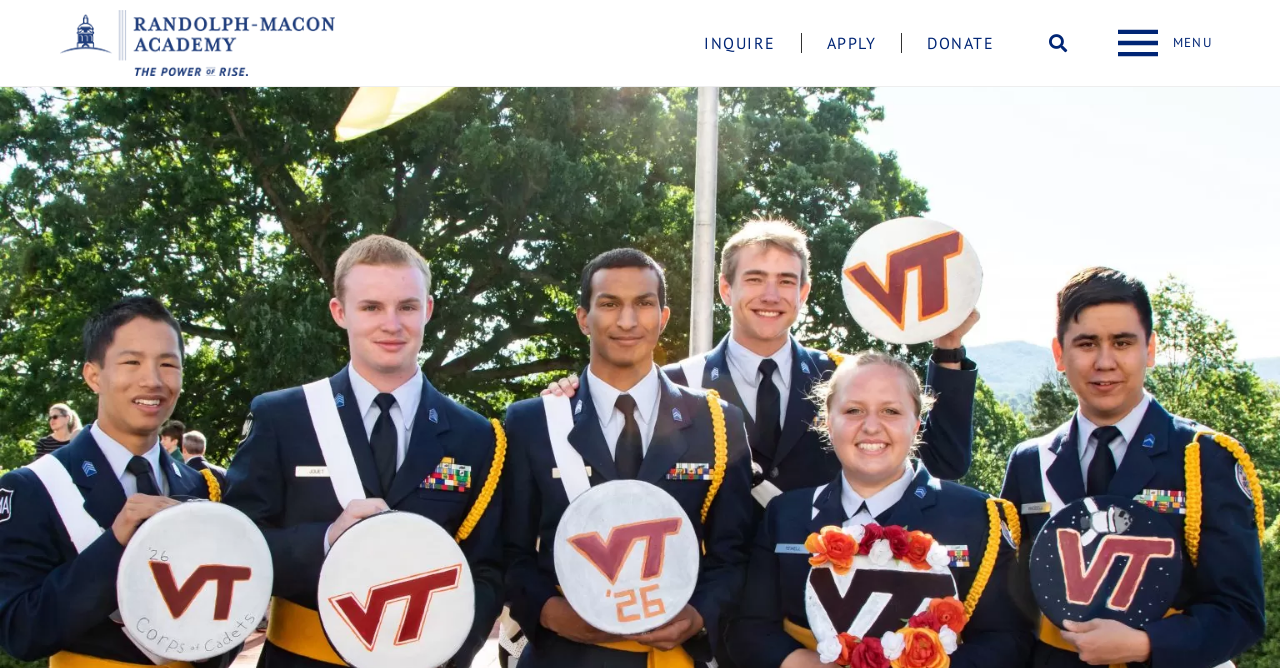What is the purpose of the image on the top right corner?
Please use the image to deliver a detailed and complete answer.

The image on the top right corner does not have any descriptive text or OCR text, so its purpose is unknown.